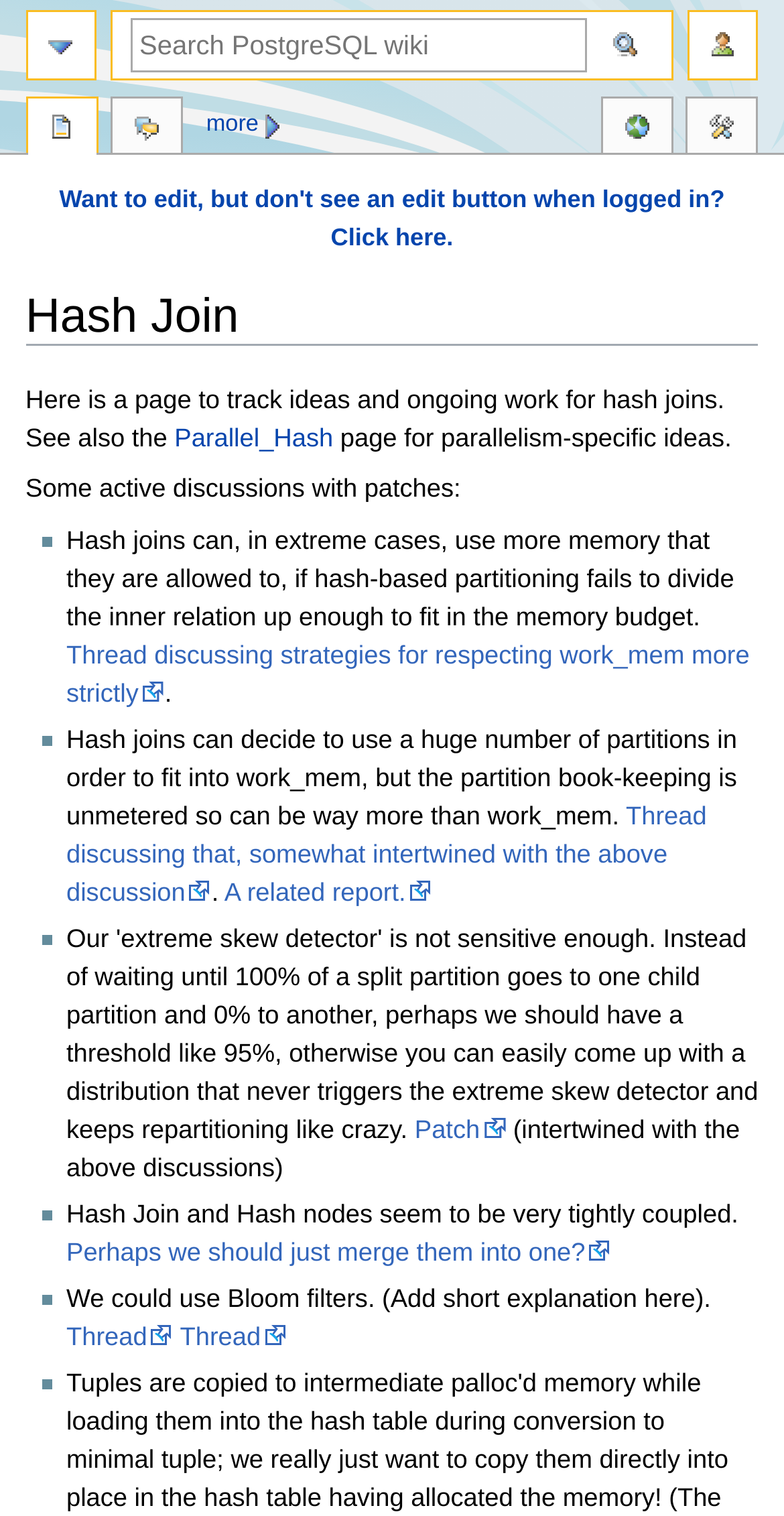Can you show the bounding box coordinates of the region to click on to complete the task described in the instruction: "Click on 'Want to edit, but don't see an edit button when logged in? Click here.'"?

[0.076, 0.122, 0.924, 0.166]